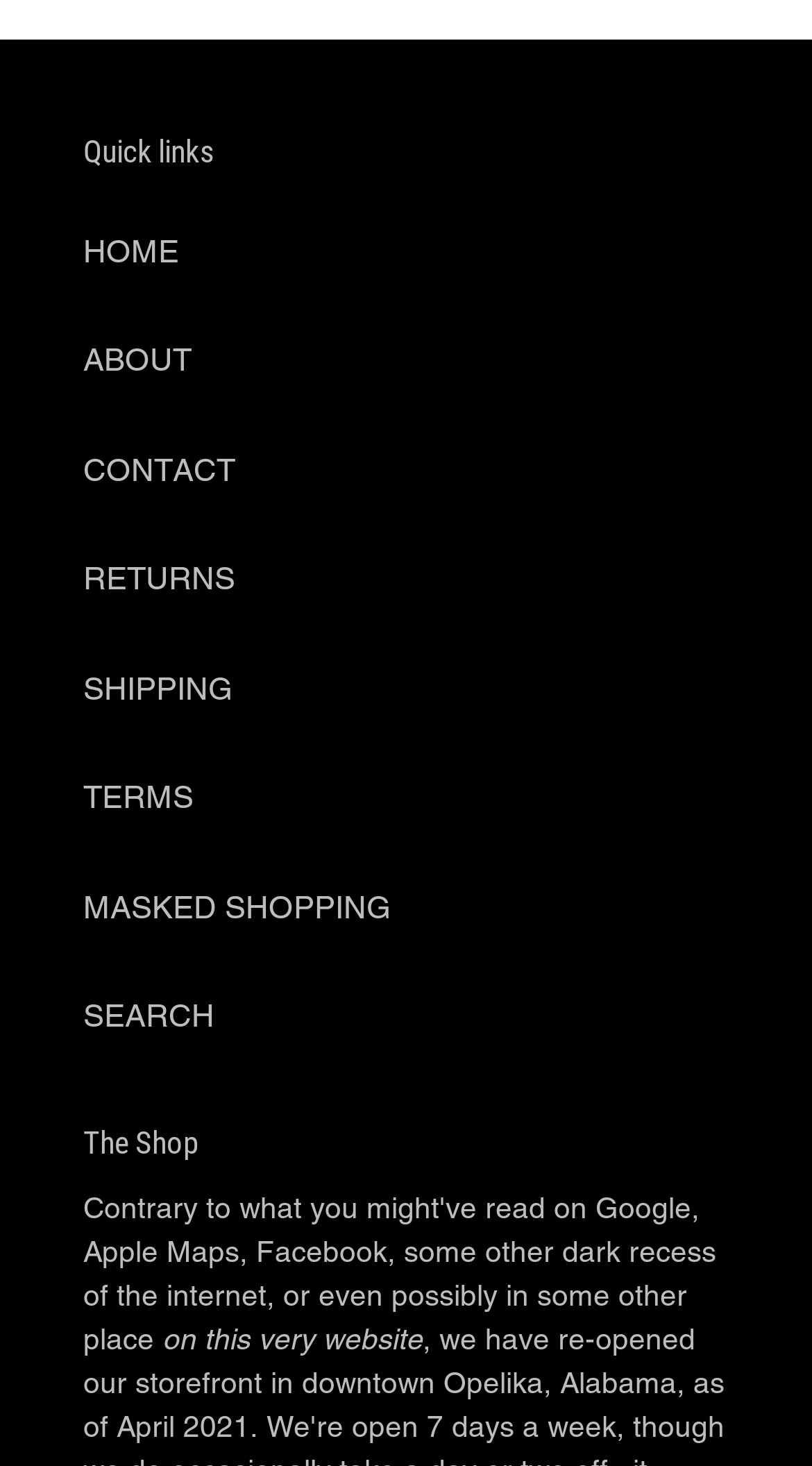Find the bounding box coordinates for the area you need to click to carry out the instruction: "contact the shop". The coordinates should be four float numbers between 0 and 1, indicated as [left, top, right, bottom].

[0.103, 0.308, 0.29, 0.332]